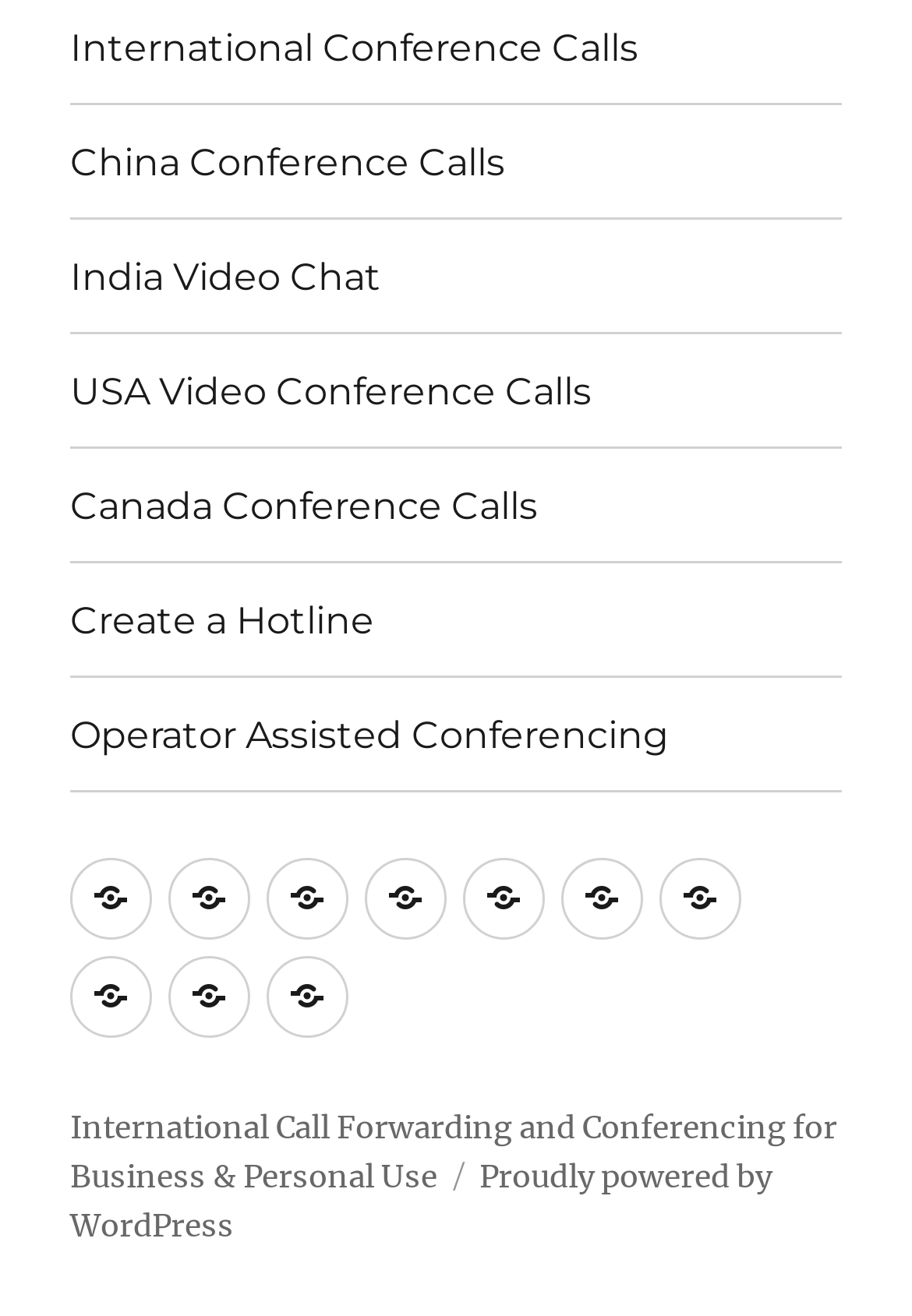Locate the bounding box coordinates of the element that should be clicked to execute the following instruction: "Go to AIT’s Main Menu of Services".

[0.077, 0.653, 0.167, 0.715]